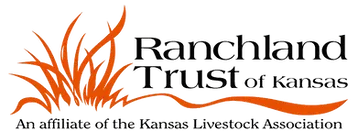What is the font style of the text?
Based on the visual information, provide a detailed and comprehensive answer.

The caption describes the text 'Ranchland Trust of Kansas' as being in a bold, sleek font, indicating a modern and clean typography.